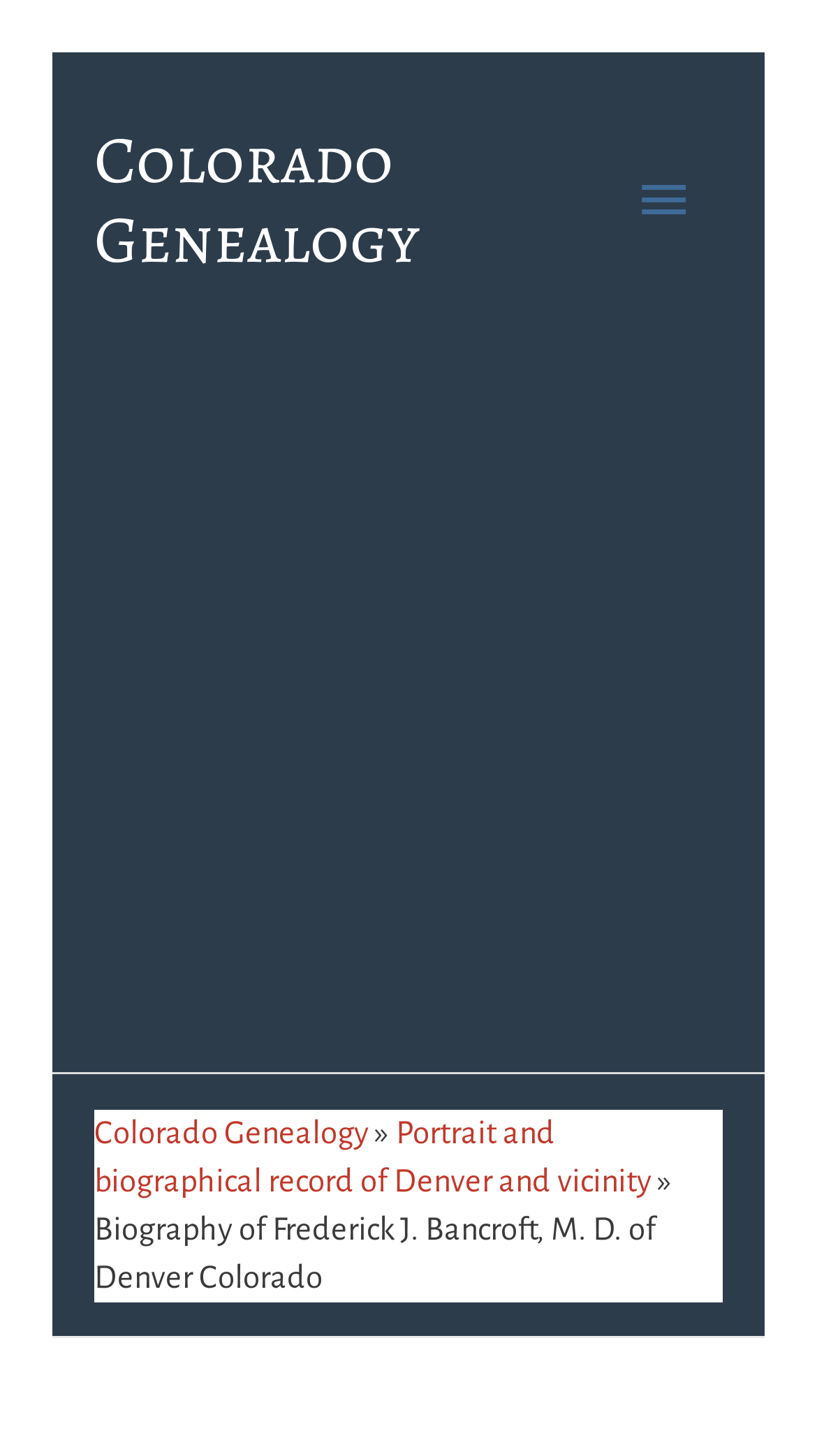From the webpage screenshot, predict the bounding box of the UI element that matches this description: "aria-label="Advertisement" name="aswift_1" title="Advertisement"".

[0.0, 0.231, 1.0, 0.699]